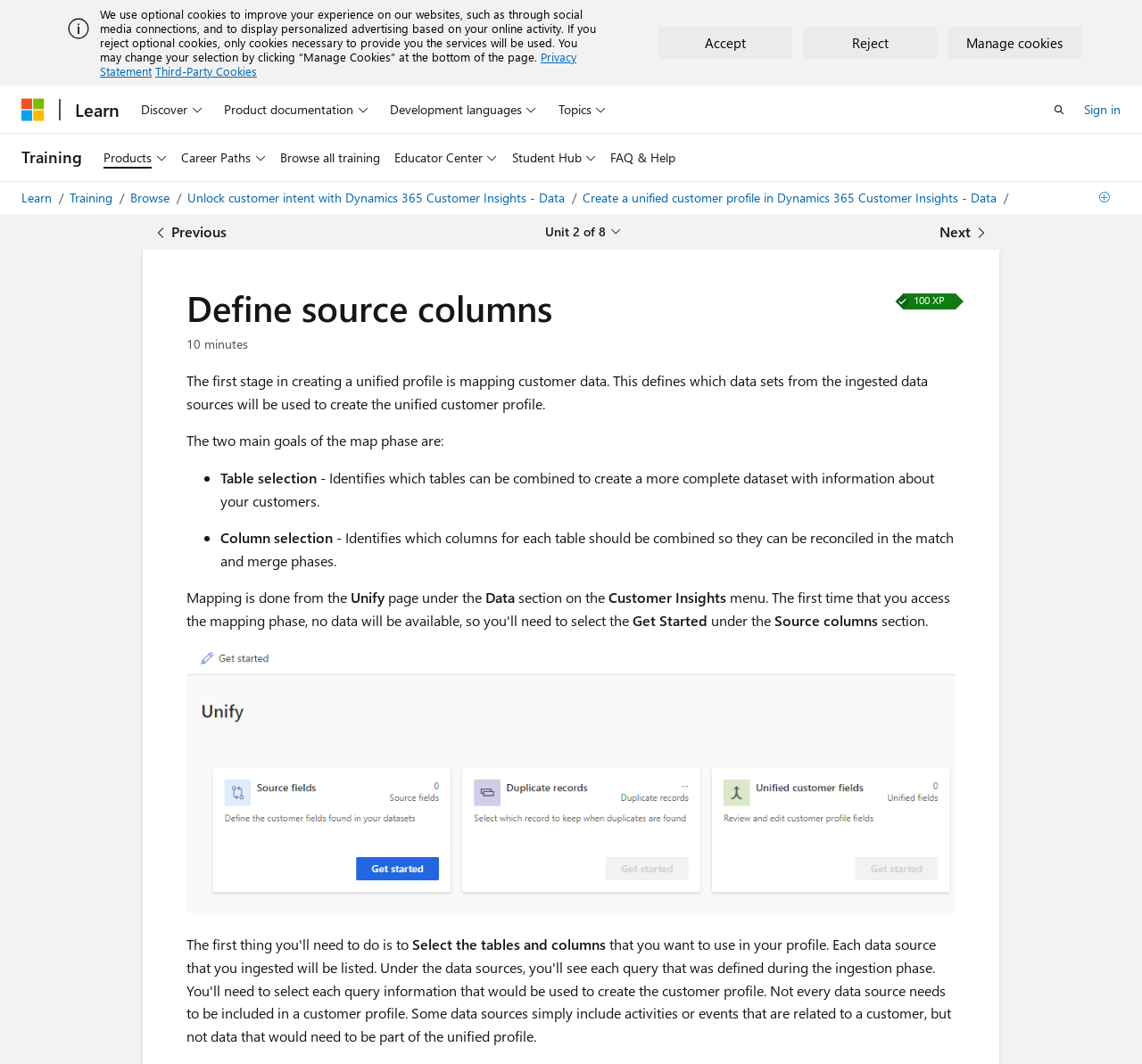Specify the bounding box coordinates of the element's region that should be clicked to achieve the following instruction: "Click the 'Get Started' button". The bounding box coordinates consist of four float numbers between 0 and 1, in the format [left, top, right, bottom].

[0.554, 0.574, 0.62, 0.592]